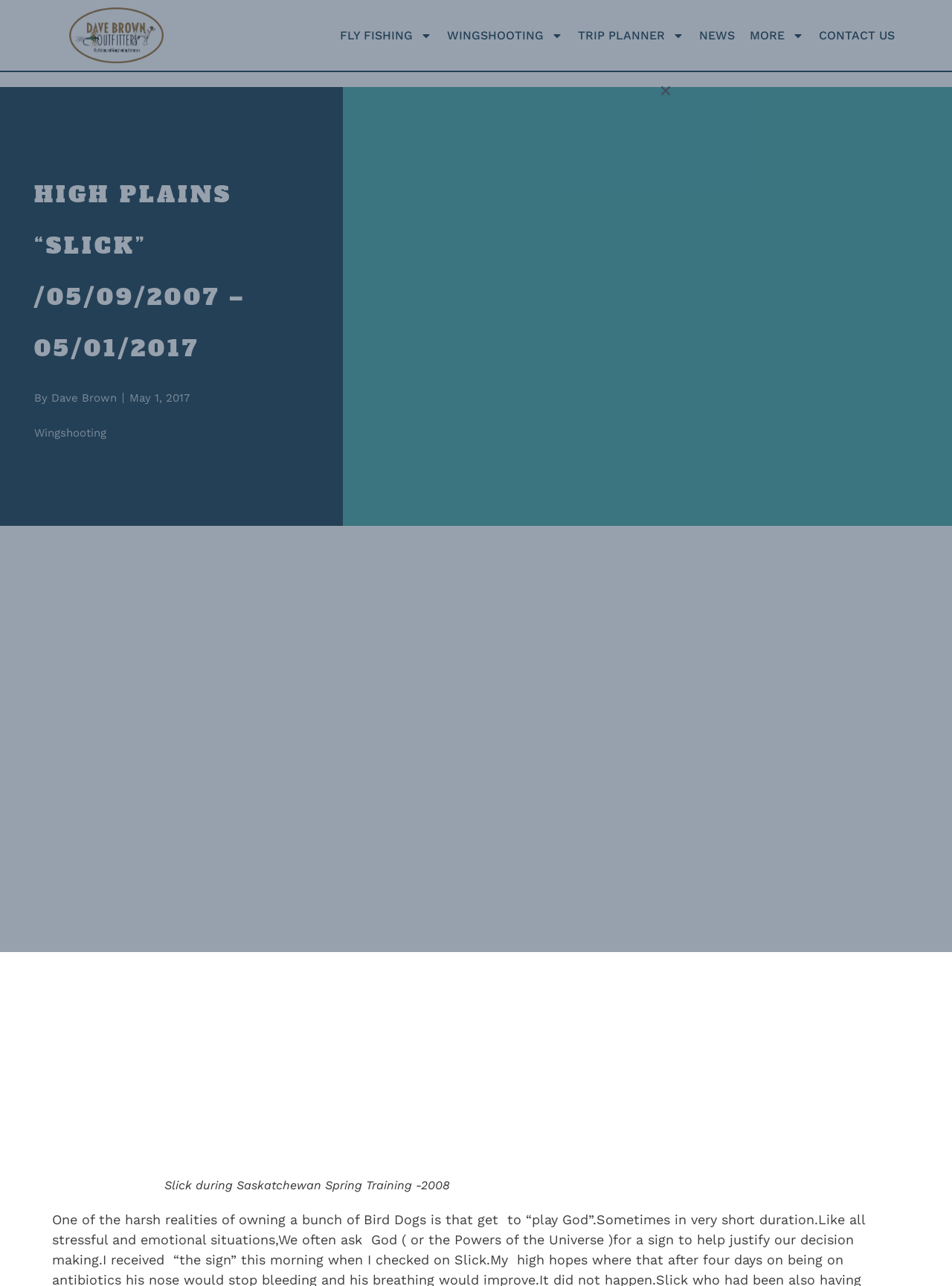Find and specify the bounding box coordinates that correspond to the clickable region for the instruction: "Go to CONTACT US".

[0.86, 0.017, 0.94, 0.038]